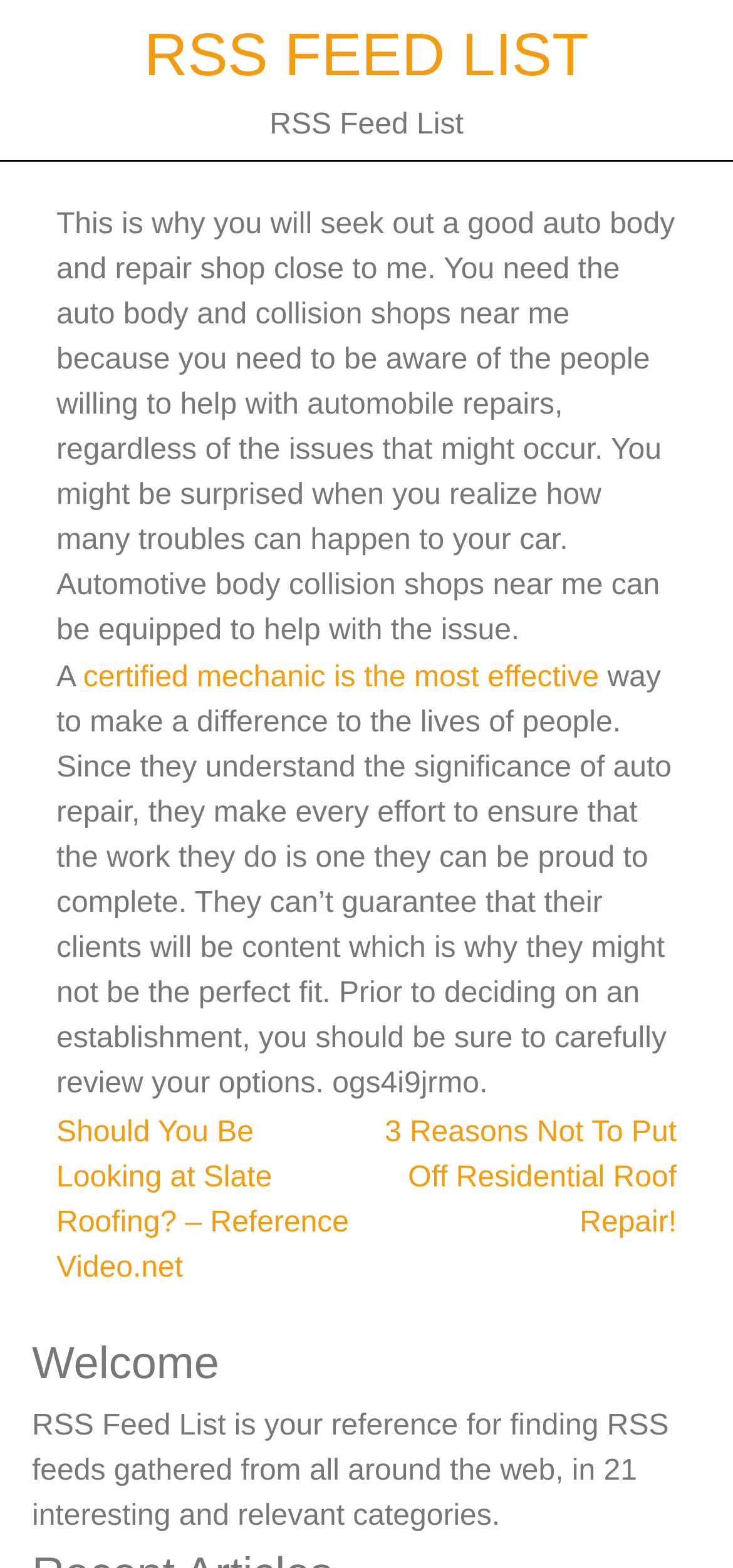Reply to the question with a single word or phrase:
What is the characteristic of a certified mechanic?

Effective